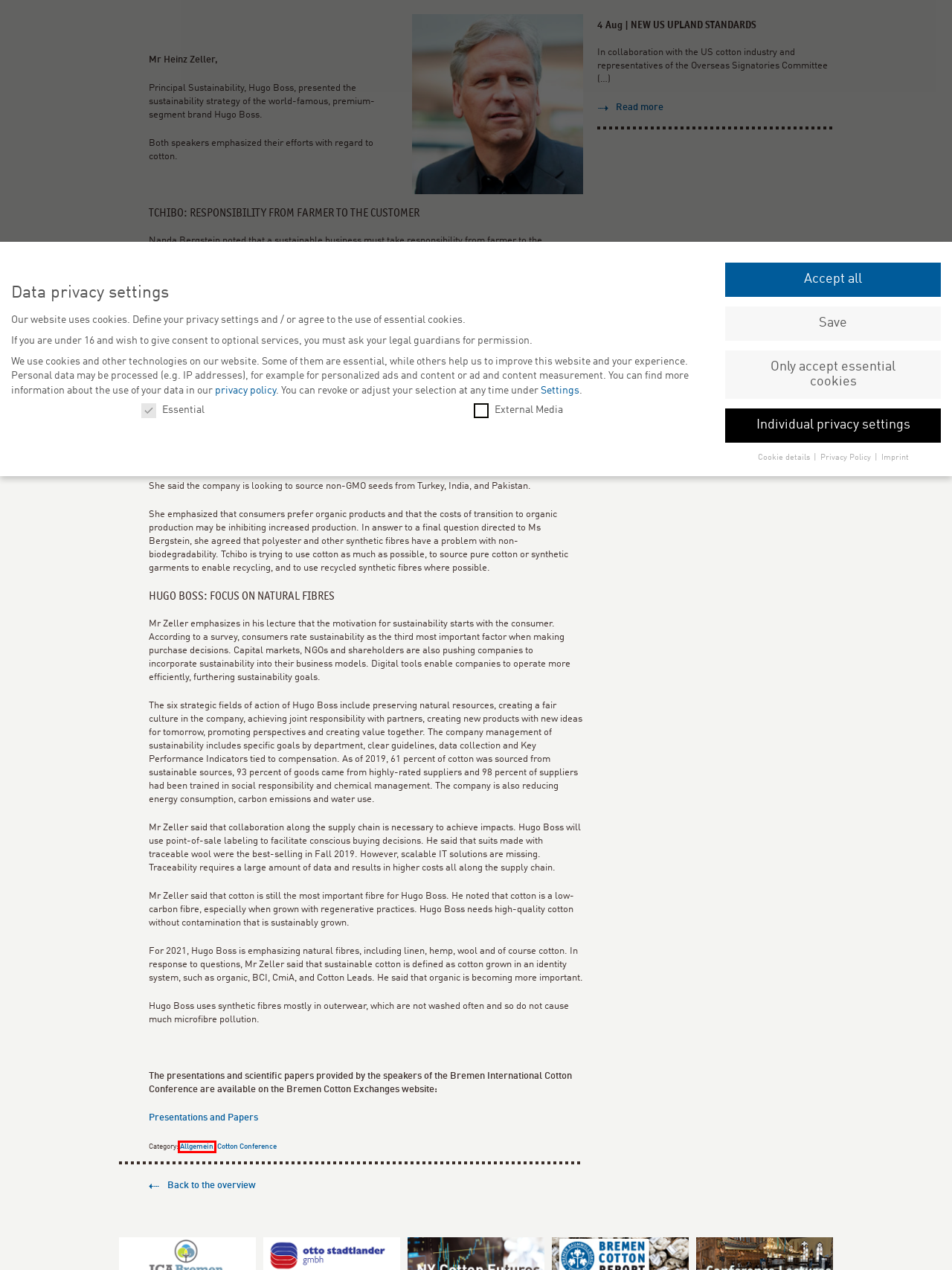Examine the screenshot of a webpage with a red bounding box around a UI element. Select the most accurate webpage description that corresponds to the new page after clicking the highlighted element. Here are the choices:
A. Bremen Cotton Report – Bremer Baumwollbörse
B. Privacy policy – Bremer Baumwollbörse
C. Bremen Cotton Exchange  » Modern Agriculture
D. Bremen Cotton Exchange  » Allgemein
E. Startseite - Otto Stadtlander
F. Home - ICA Bremen
G. Bremen Cotton Exchange  » Aims and Objectives
H. Bremen Cotton Exchange  » New US Upland Standards

D